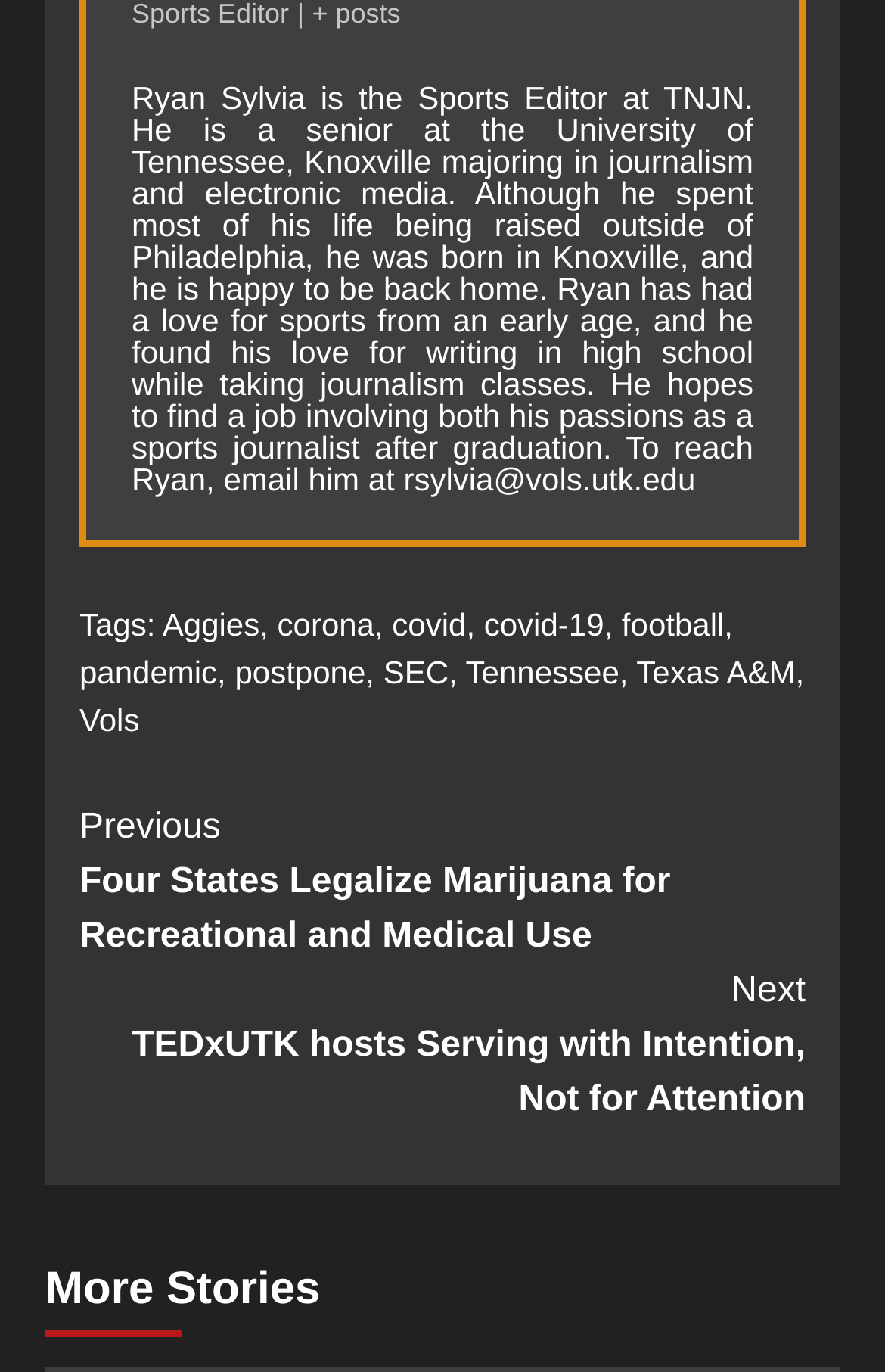Locate the bounding box coordinates of the clickable element to fulfill the following instruction: "View articles tagged with Aggies". Provide the coordinates as four float numbers between 0 and 1 in the format [left, top, right, bottom].

[0.184, 0.441, 0.293, 0.468]